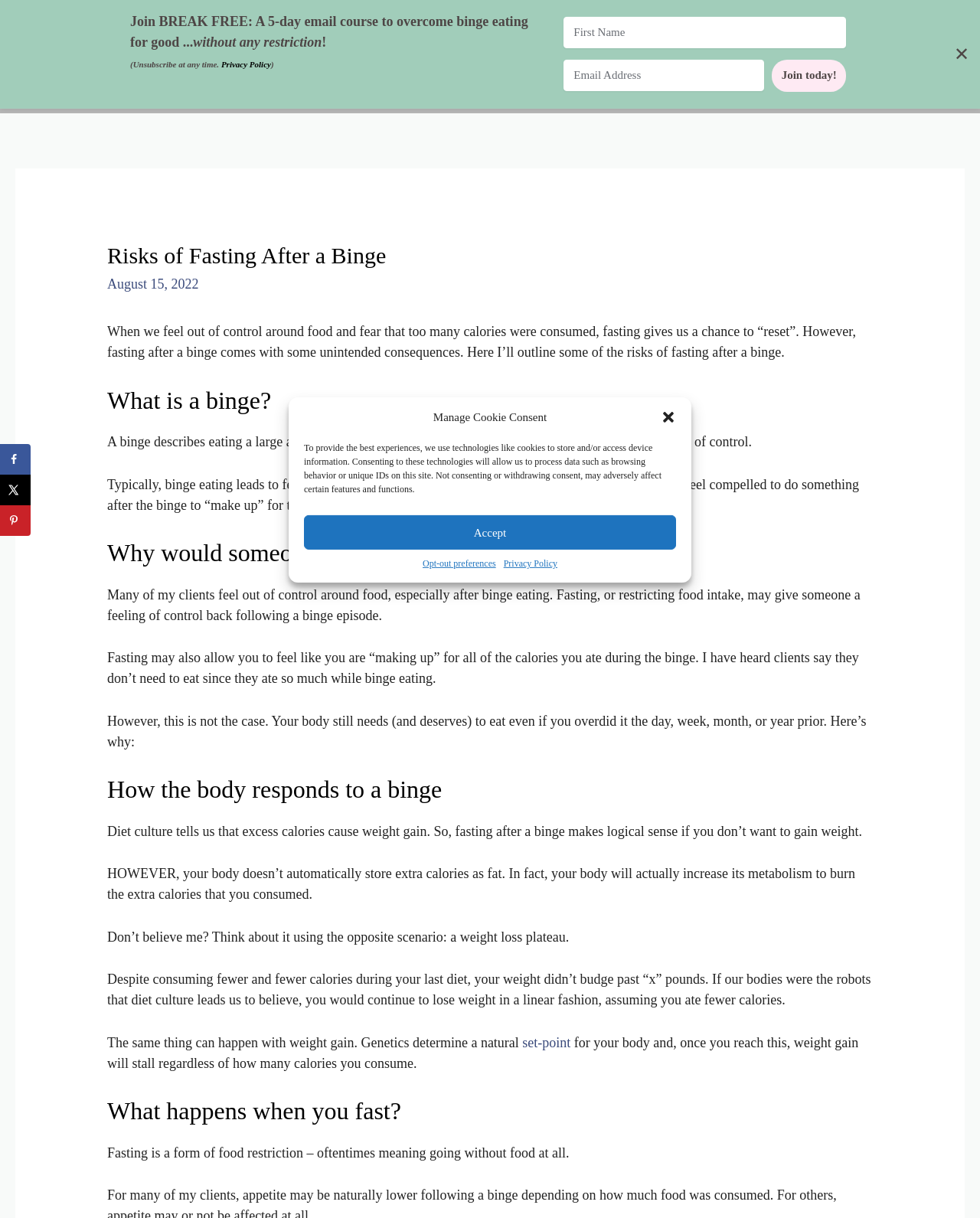Determine the bounding box for the UI element described here: "alt="Erin Decker Nutrition"".

[0.027, 0.037, 0.273, 0.05]